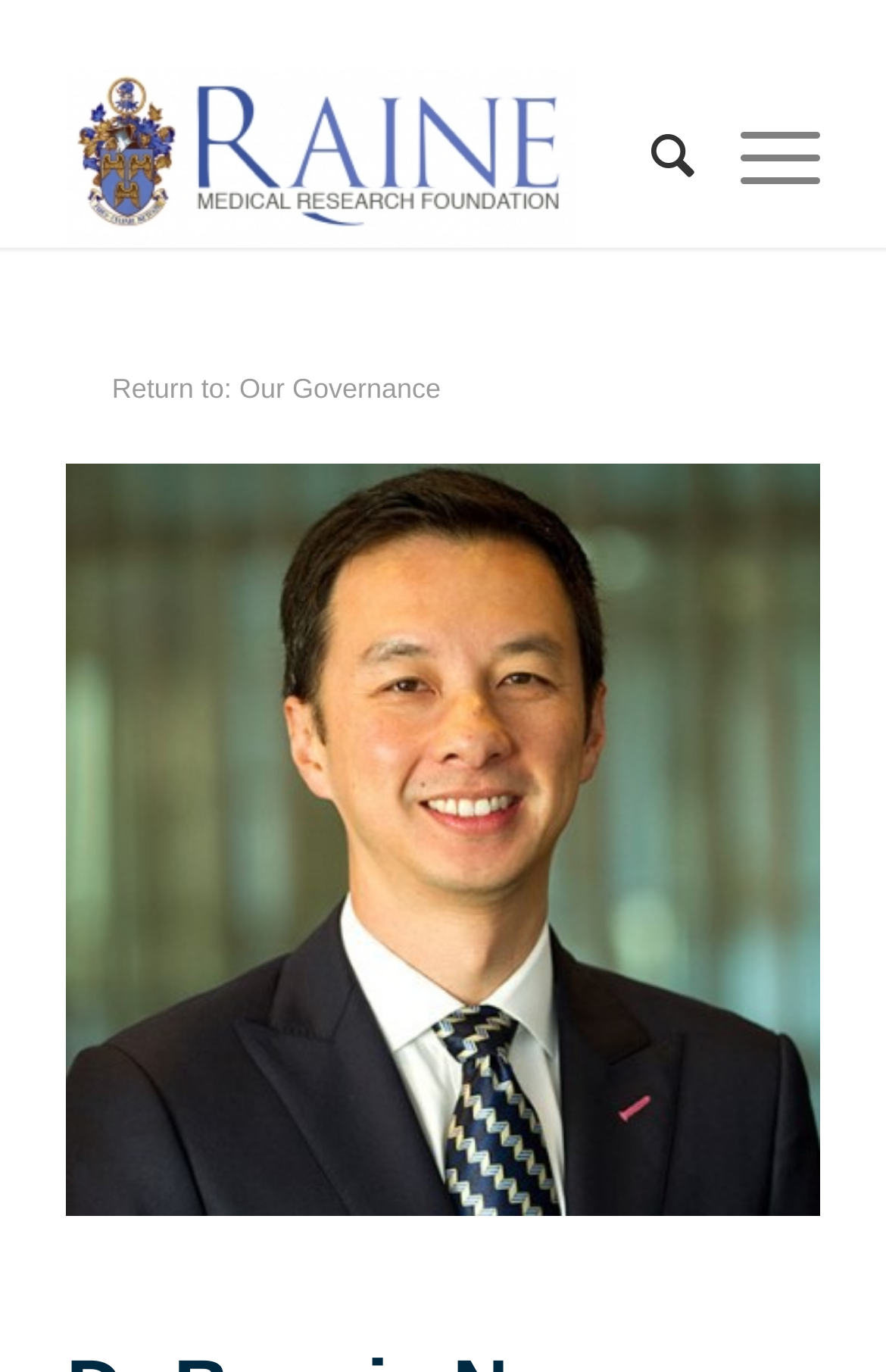Please provide a one-word or short phrase answer to the question:
What is the name of the foundation?

Raine Medical Research Foundation